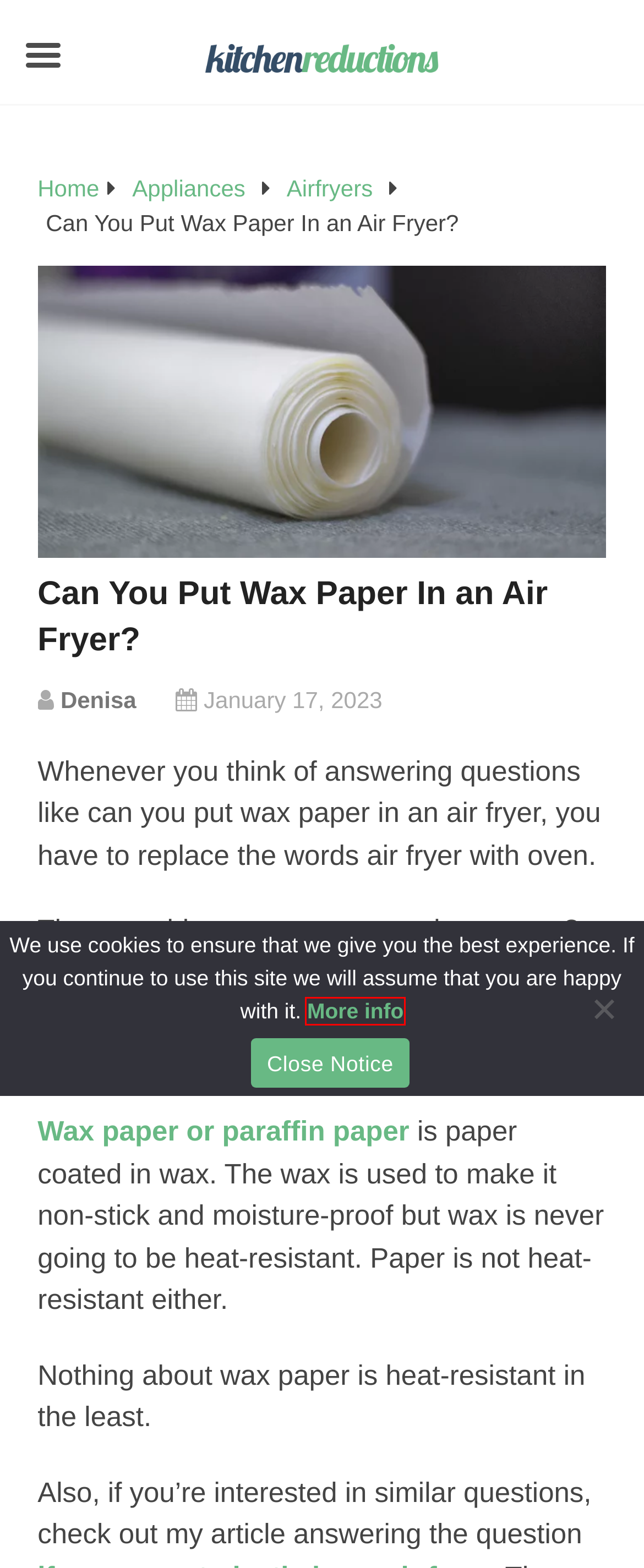You have a screenshot of a webpage with a red rectangle bounding box around a UI element. Choose the best description that matches the new page after clicking the element within the bounding box. The candidate descriptions are:
A. Privacy Policy - Kitchen Reductions
B. What to Put Under Air Fryer: Best Heat Resistant Mats For Air Fryer
C. Can You Use Parchment Paper in an Air Fryer? How to Use It
D. Best Air Fryer Liners for Ease of Use (Buying Guide 2023)
E. Can You Put Plastic in an Air Fryer? Hint: the Answer Is No
F. About - Kitchen Reductions
G. Kitchen Reductions
H. Is Parchment Paper the Same As Wax Paper?

A